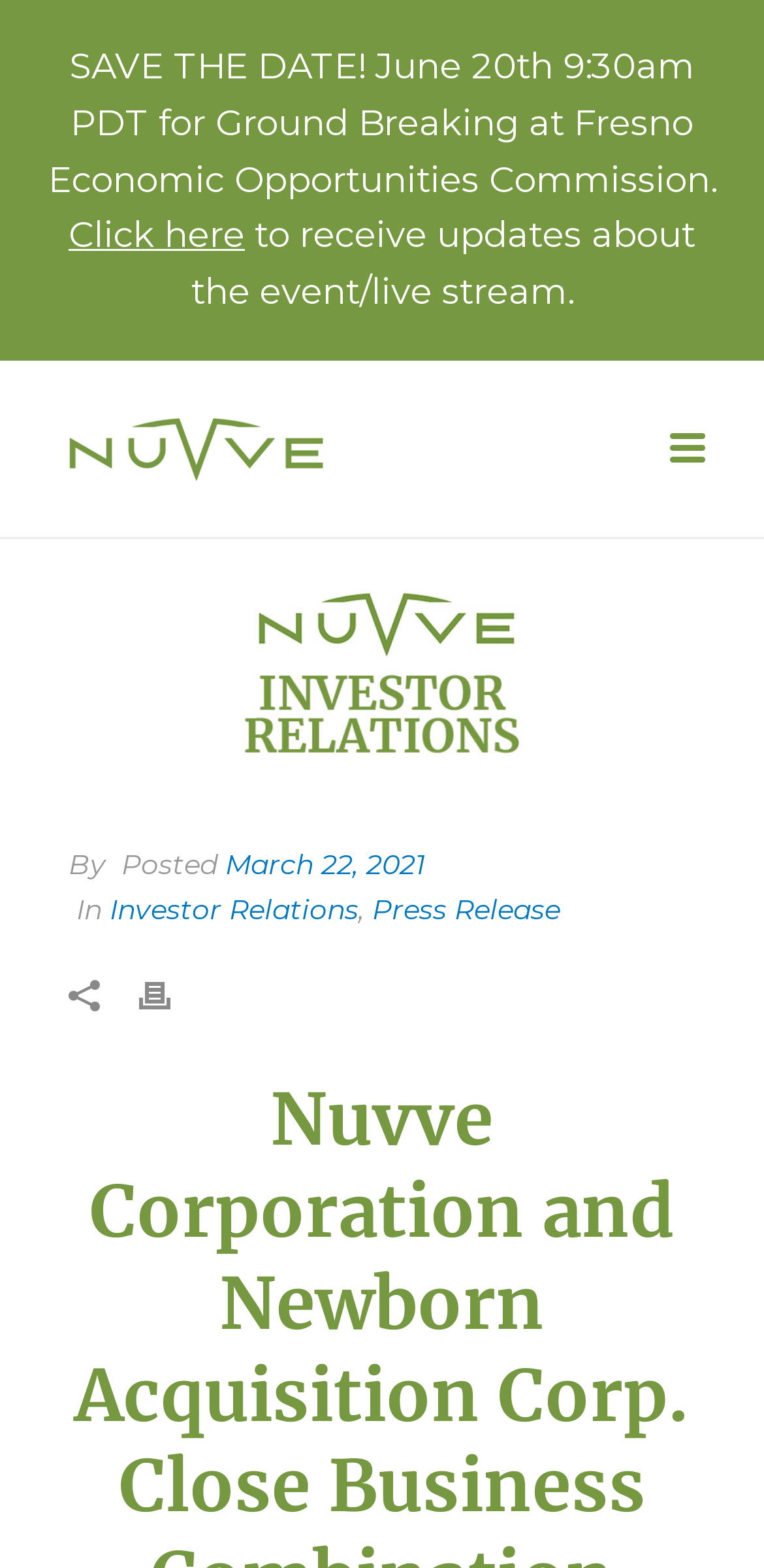Produce an elaborate caption capturing the essence of the webpage.

The webpage appears to be a news article or press release page from Nuvve Corporation and Newborn Acquisition Corp. The main content of the page is about the closing of a business combination and the expectation to begin trading on Nasdaq on March 23.

At the top of the page, there is a prominent announcement in a large font size, "SAVE THE DATE! June 20th 9:30am PDT for Ground Breaking at Fresno Economic Opportunities Commission." Below this announcement, there is a link to "Click here" to receive updates about the event or live stream.

On the left side of the page, there is an image related to "Vehicle-to-Grid (V2G) Solutions". Below this image, there is a link with no text, and an image with the title "Nuvve Corporation and Newborn Acquisition Corp. Close Business Combination".

In the middle of the page, there is a section with three images, one of which is empty. The other two images are not described. Below these images, there is a section with text "By" followed by a timestamp and a link to "March 22, 2021". 

On the right side of the page, there are links to "Investor Relations" and "Press Release". There is also a small image above these links. At the bottom of the page, there is another link with no text, and an image above it.

Overall, the page has a mix of text, links, and images, with a focus on announcing the business combination and providing updates about the event.